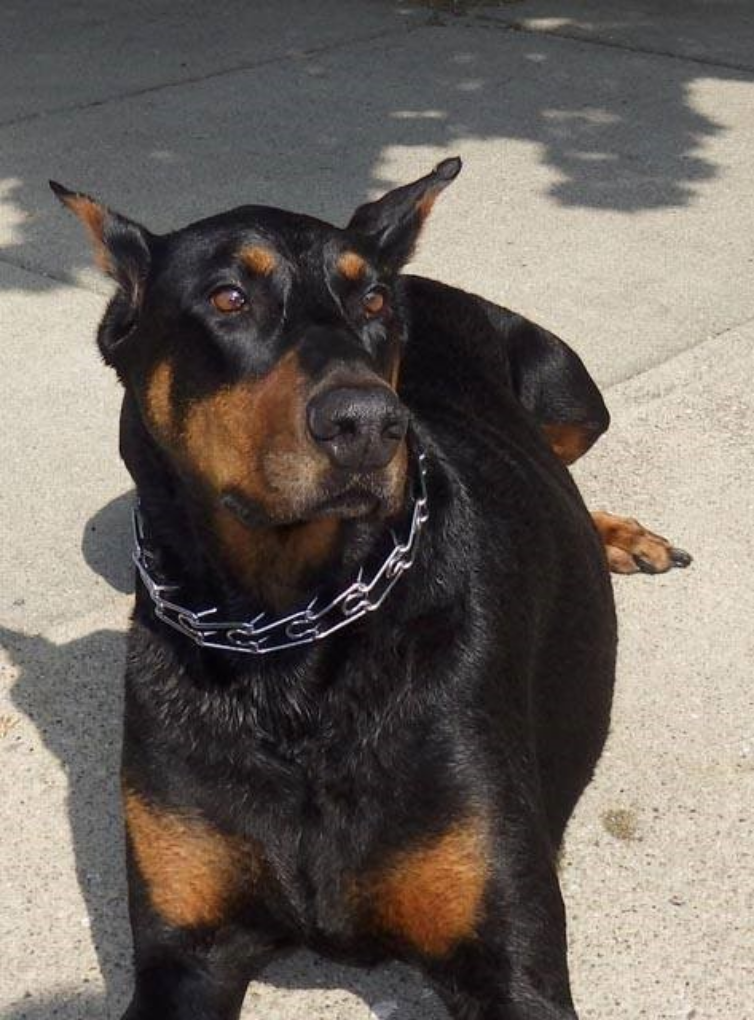Offer a comprehensive description of the image.

This image features a relaxed Doberman lying on a light-colored surface, possibly concrete. The dog has a shiny black coat with striking tan markings on its chest and legs. It wears a silver chain collar, which adds a touch of personality. The Doberman’s expressive eyes and alert ears indicate a calm but attentive demeanor, suggesting it is alert to its surroundings. This image likely accompanies the title "Duke’s De-Skunking Story," hinting that Duke might have had an adventurous or unfortunate encounter with a skunk, making this visual significant to the narrative. The lighting appears warm, suggesting a pleasant day.